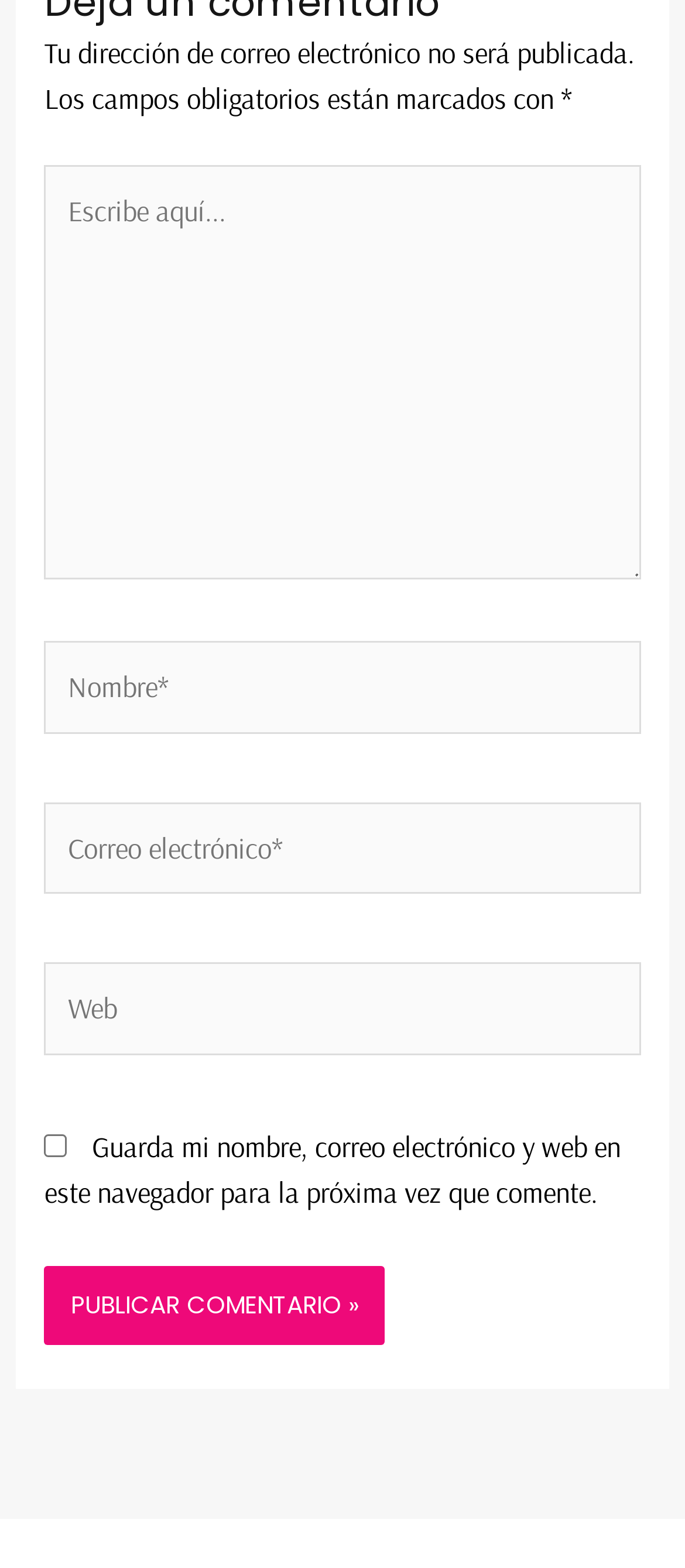What is required to submit a comment?
Please provide a comprehensive answer based on the details in the screenshot.

The webpage has three textboxes: name, email, and web. The name and email textboxes are marked as required, indicating that they must be filled in to submit a comment.